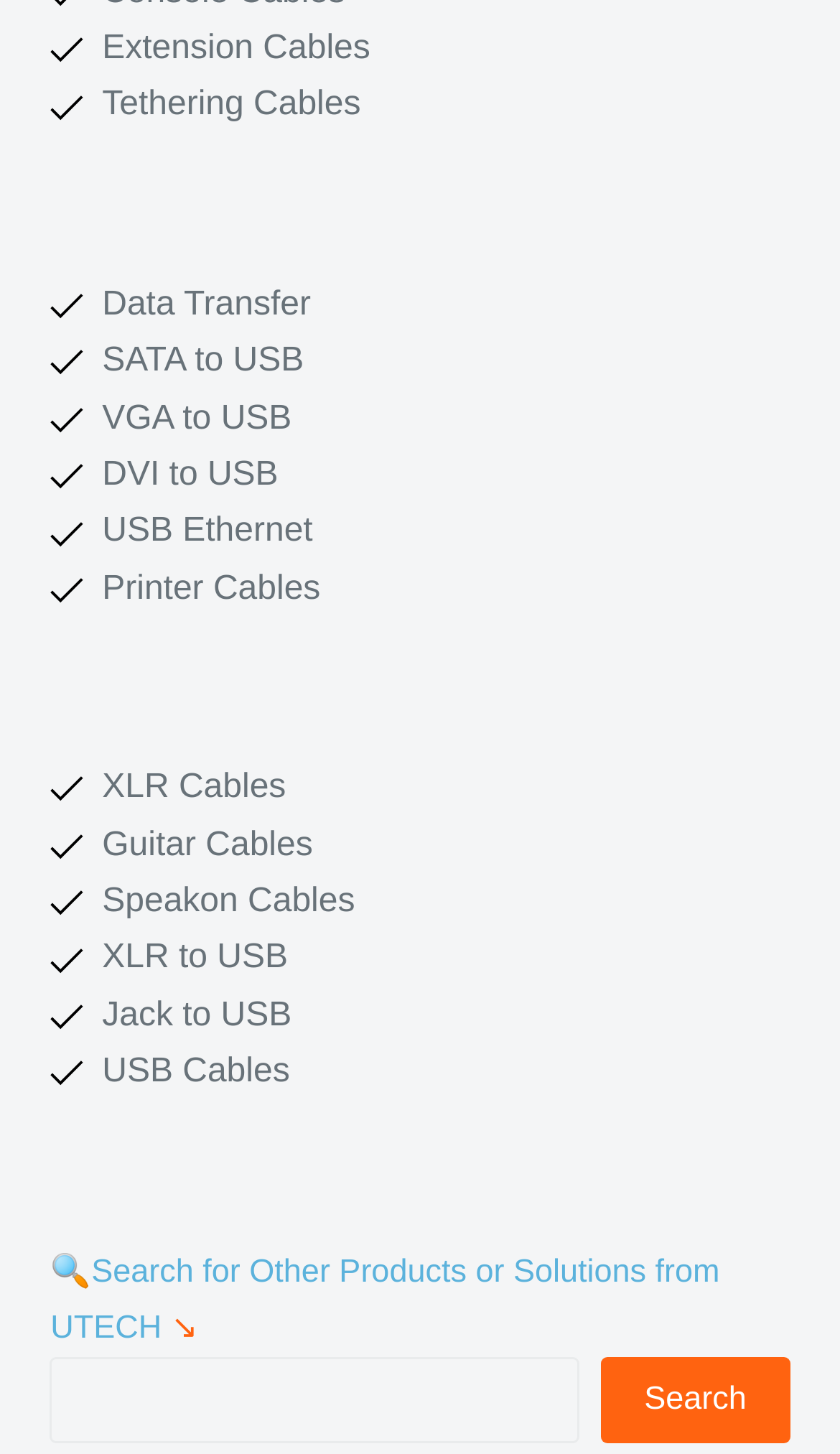Provide the bounding box coordinates for the specified HTML element described in this description: "SATA to USB". The coordinates should be four float numbers ranging from 0 to 1, in the format [left, top, right, bottom].

[0.122, 0.238, 0.362, 0.264]